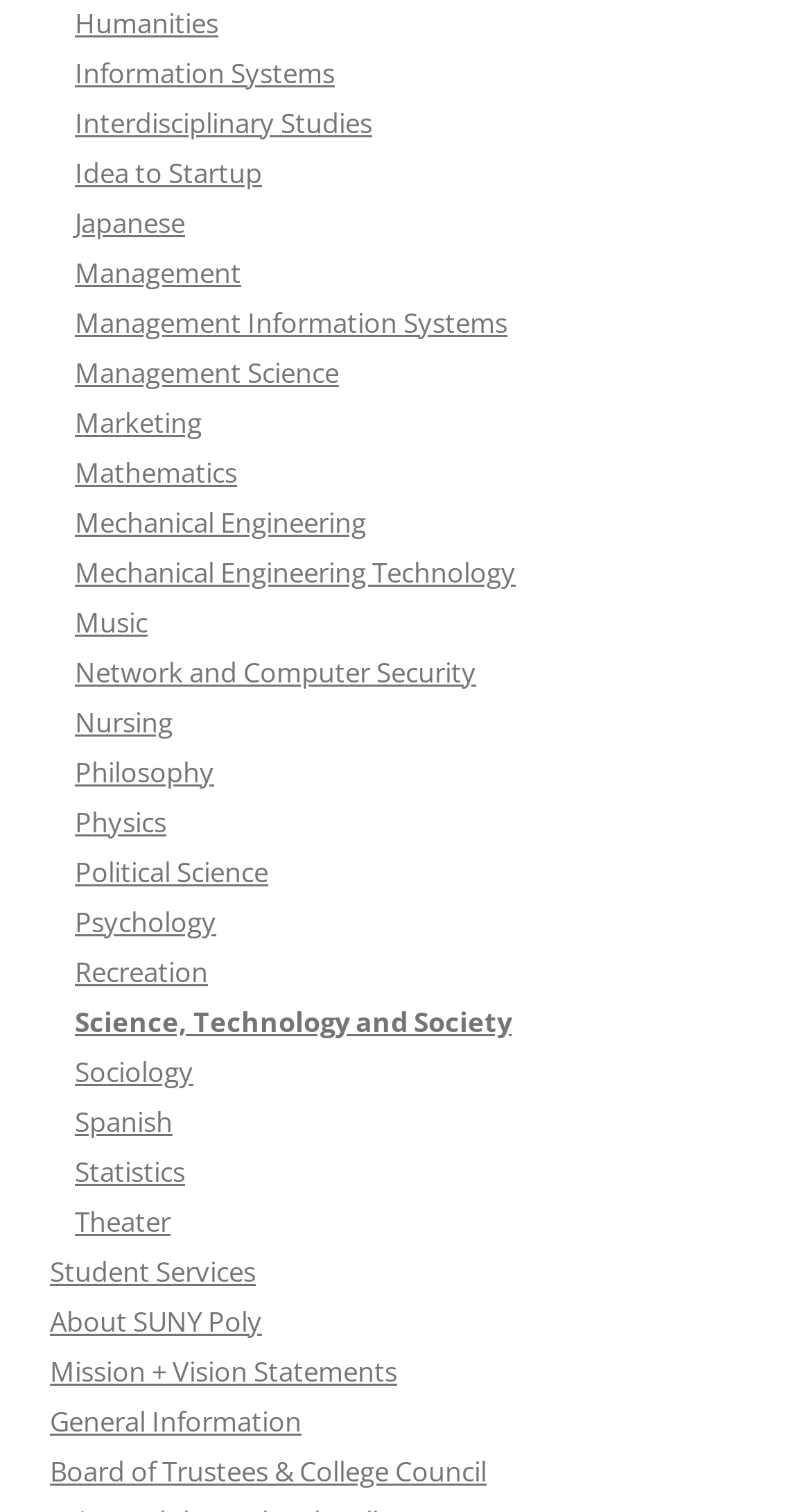Given the following UI element description: "Political Science", find the bounding box coordinates in the webpage screenshot.

[0.092, 0.564, 0.331, 0.589]